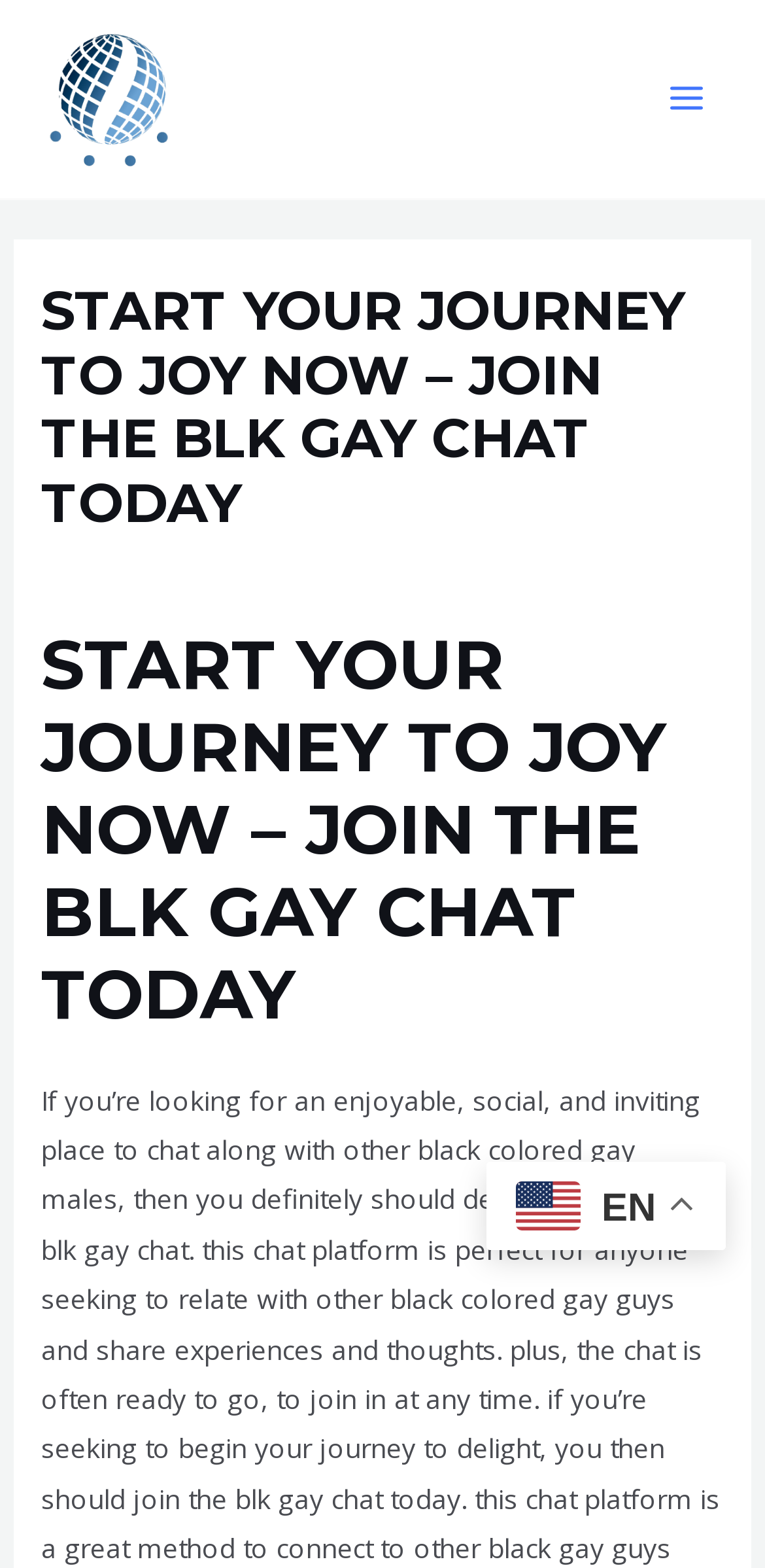Describe all the key features of the webpage in detail.

The webpage appears to be a personal blog or community platform focused on the LGBTQ+ community, specifically for black gay individuals. At the top left of the page, there is a logo or icon with the text "ISTFIRE" next to it, which is also a clickable link. 

On the top right side of the page, there is a main menu button labeled "MAIN MENU". When expanded, it reveals a header section with a large heading that reads "START YOUR JOURNEY TO JOY NOW – JOIN THE BLK GAY CHAT TODAY". Below this heading, there is a navigation section with a slash separator, followed by a link to the "Uncategorized" category and another link to the author's name, "gavin". 

Further down the page, there is a repeated heading with the same text as before, "START YOUR JOURNEY TO JOY NOW – JOIN THE BLK GAY CHAT TODAY". Below this, there is a post navigation section with the text "Post navigation". 

At the bottom right corner of the page, there is a language selection option, featuring an "en" flag icon and the text "EN" next to it, indicating that the page is currently in English.